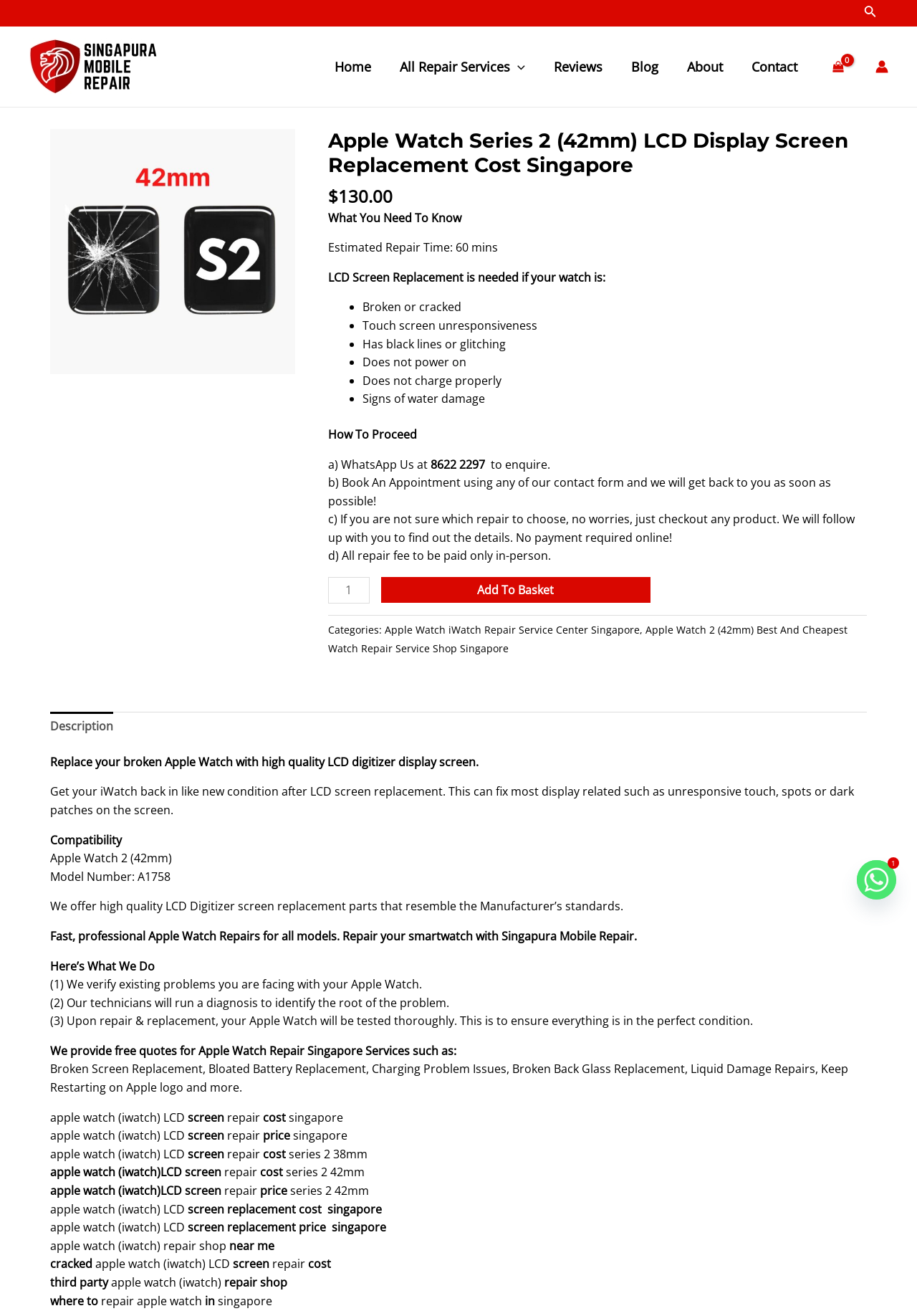Using the provided description aria-label="Search icon link", find the bounding box coordinates for the UI element. Provide the coordinates in (top-left x, top-left y, bottom-right x, bottom-right y) format, ensuring all values are between 0 and 1.

[0.942, 0.004, 0.956, 0.017]